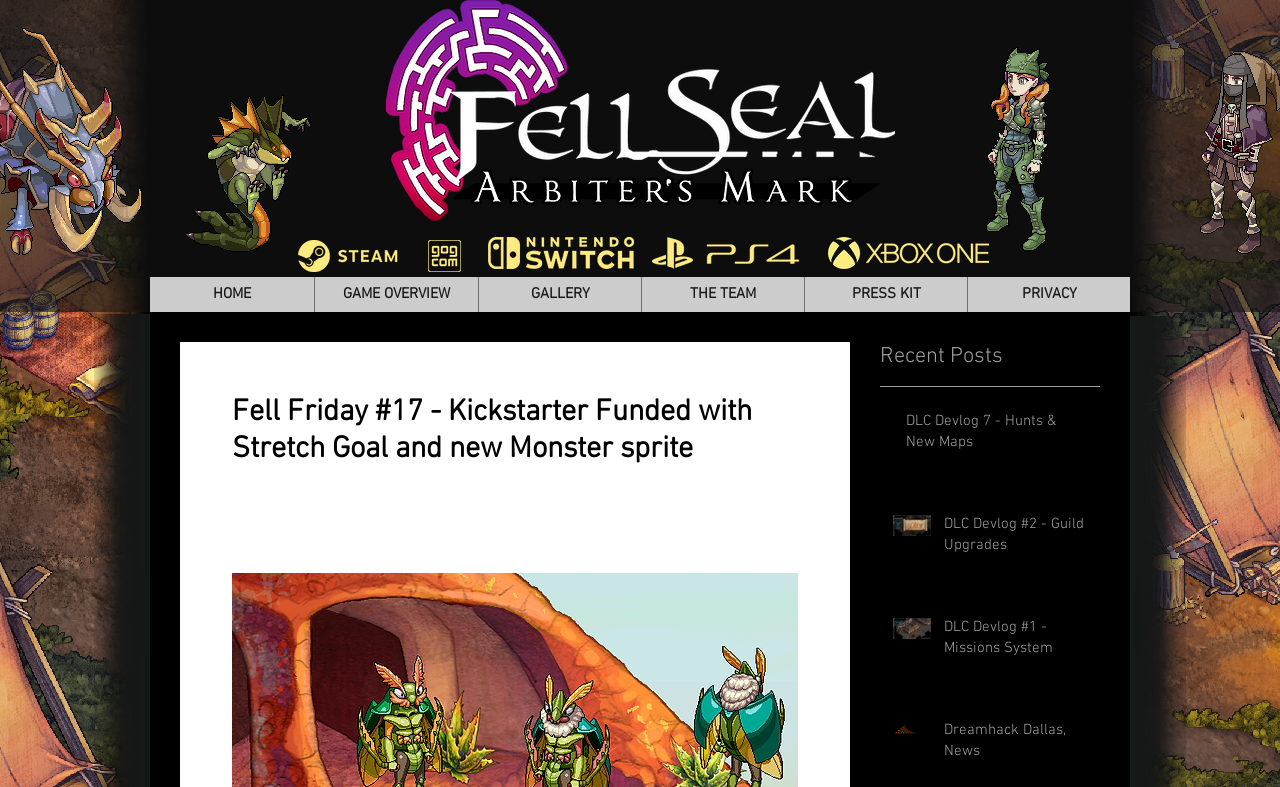Please mark the clickable region by giving the bounding box coordinates needed to complete this instruction: "View the Steam logo".

[0.233, 0.305, 0.314, 0.346]